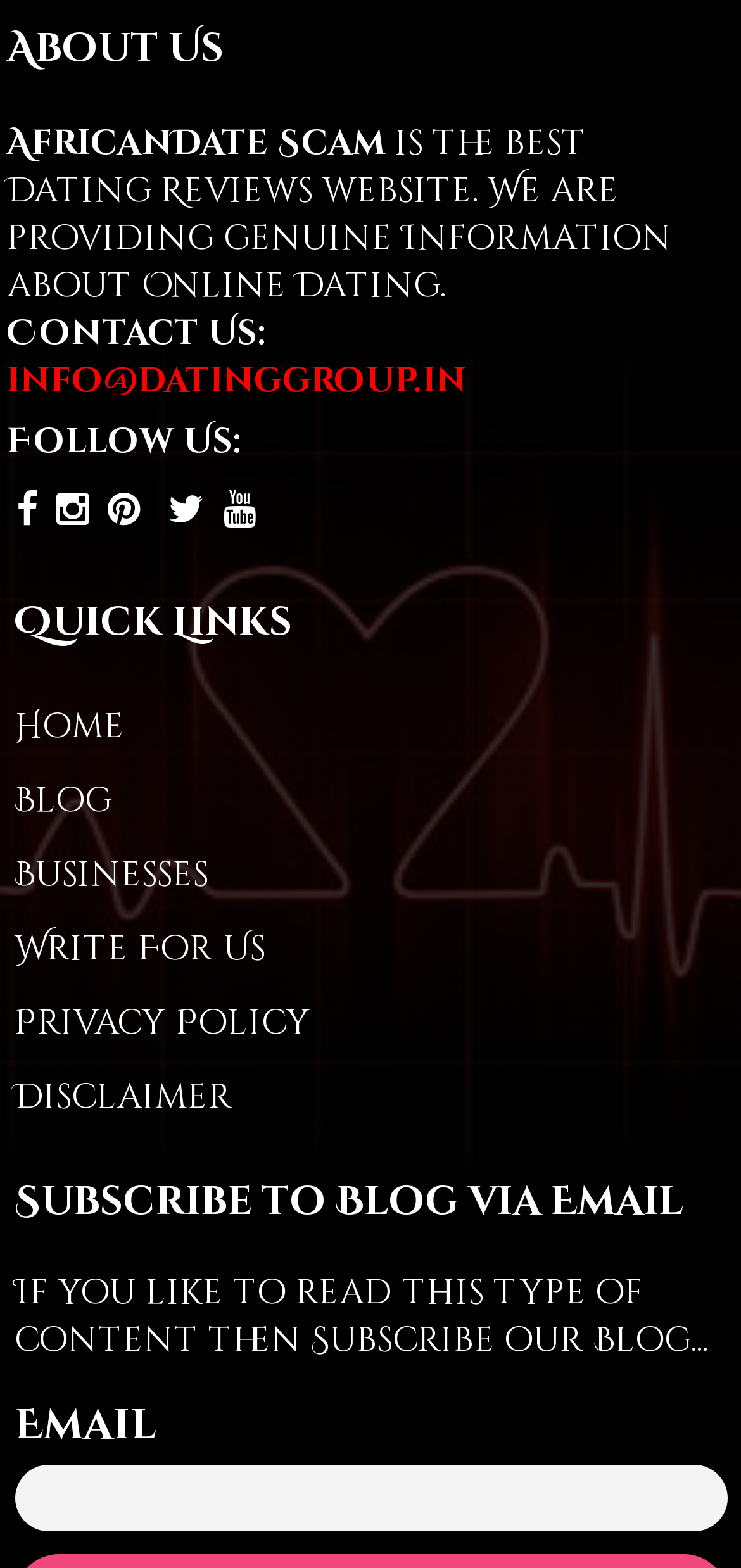What are the quick links provided on the website?
Carefully analyze the image and provide a thorough answer to the question.

The quick links are provided in the link elements below the 'Quick Links' heading, which include 'Home', 'Blog', 'Businesses', 'Write For Us', 'Privacy Policy', and 'Disclaimer'.